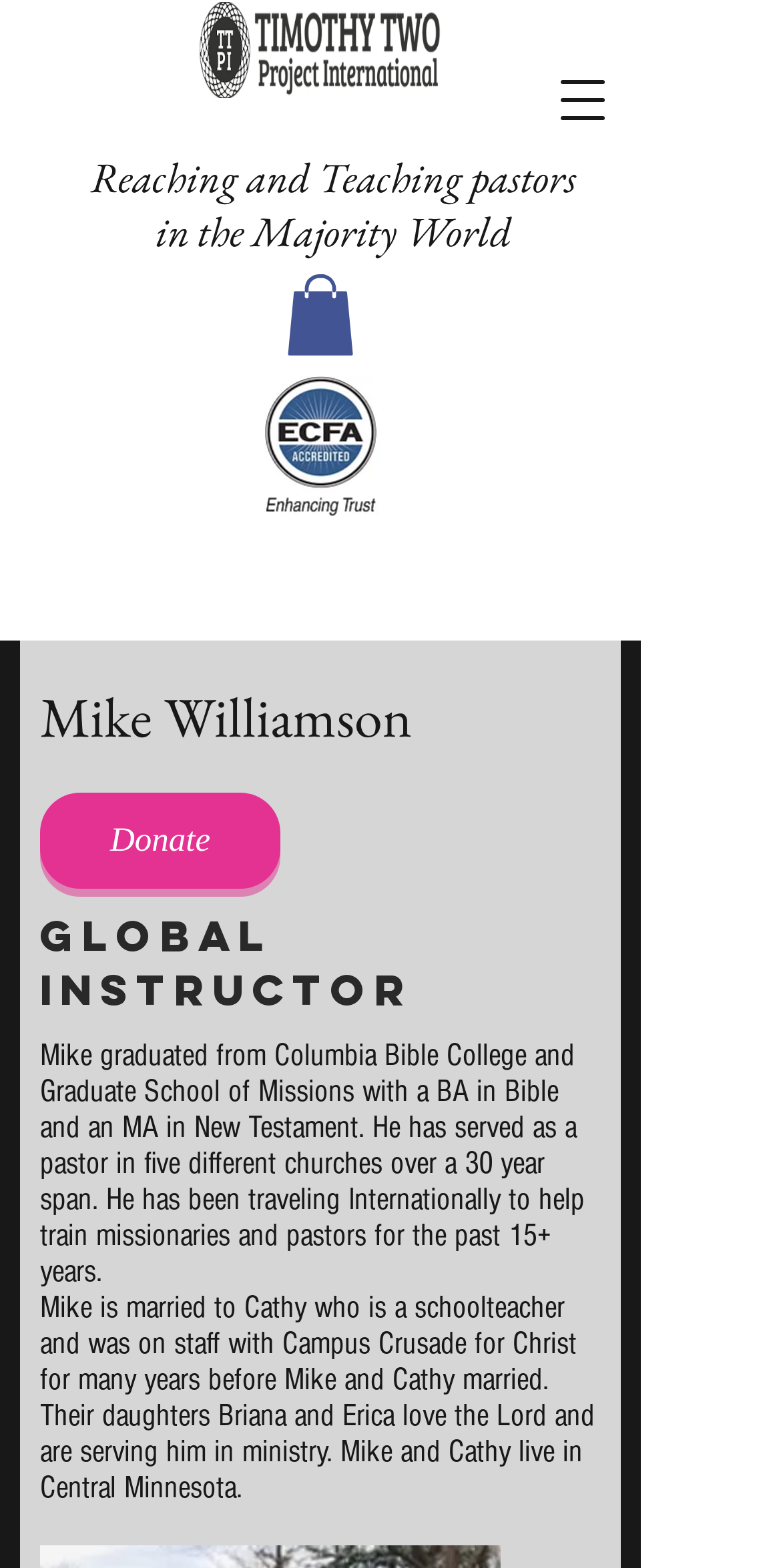Carefully observe the image and respond to the question with a detailed answer:
What is the name of Mike's wife?

Based on the StaticText element with bounding box coordinates [0.051, 0.822, 0.762, 0.96], Mike is married to Cathy, who is a schoolteacher and was on staff with Campus Crusade for Christ for many years before Mike and Cathy married.